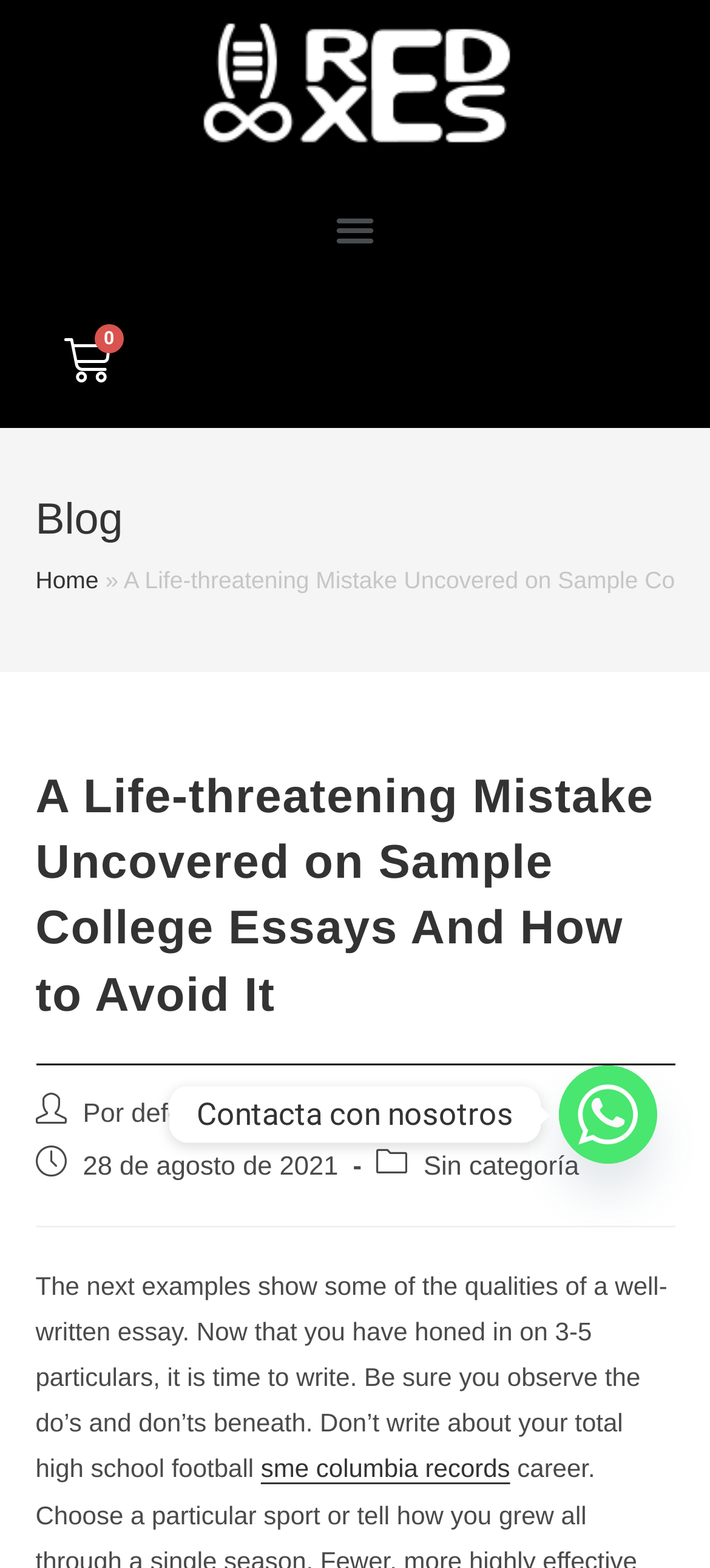Answer succinctly with a single word or phrase:
What is the category of the current article?

Sin categoría